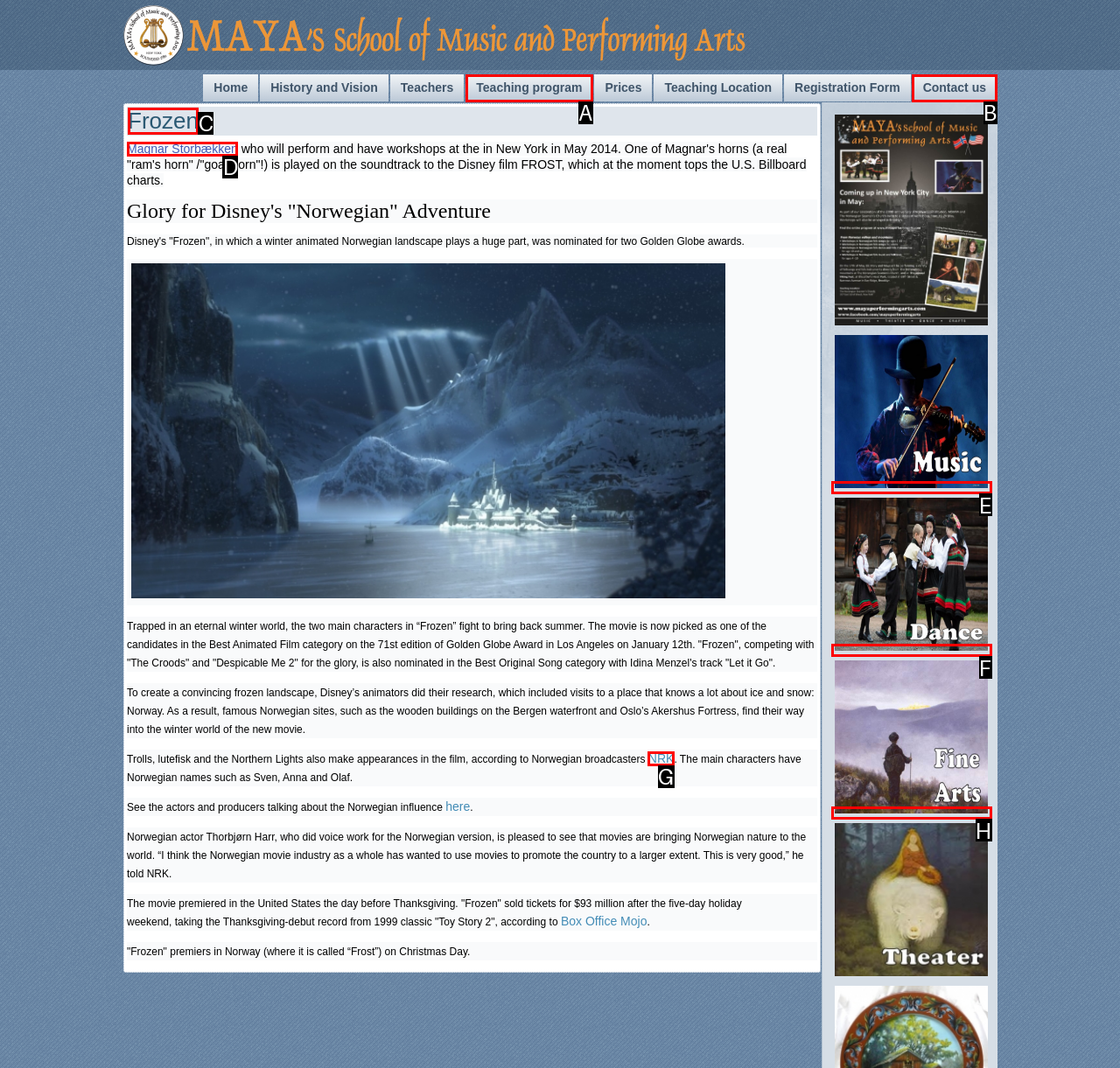Find the HTML element that corresponds to the description: title="MAYA Categori: Fine Arts". Indicate your selection by the letter of the appropriate option.

H